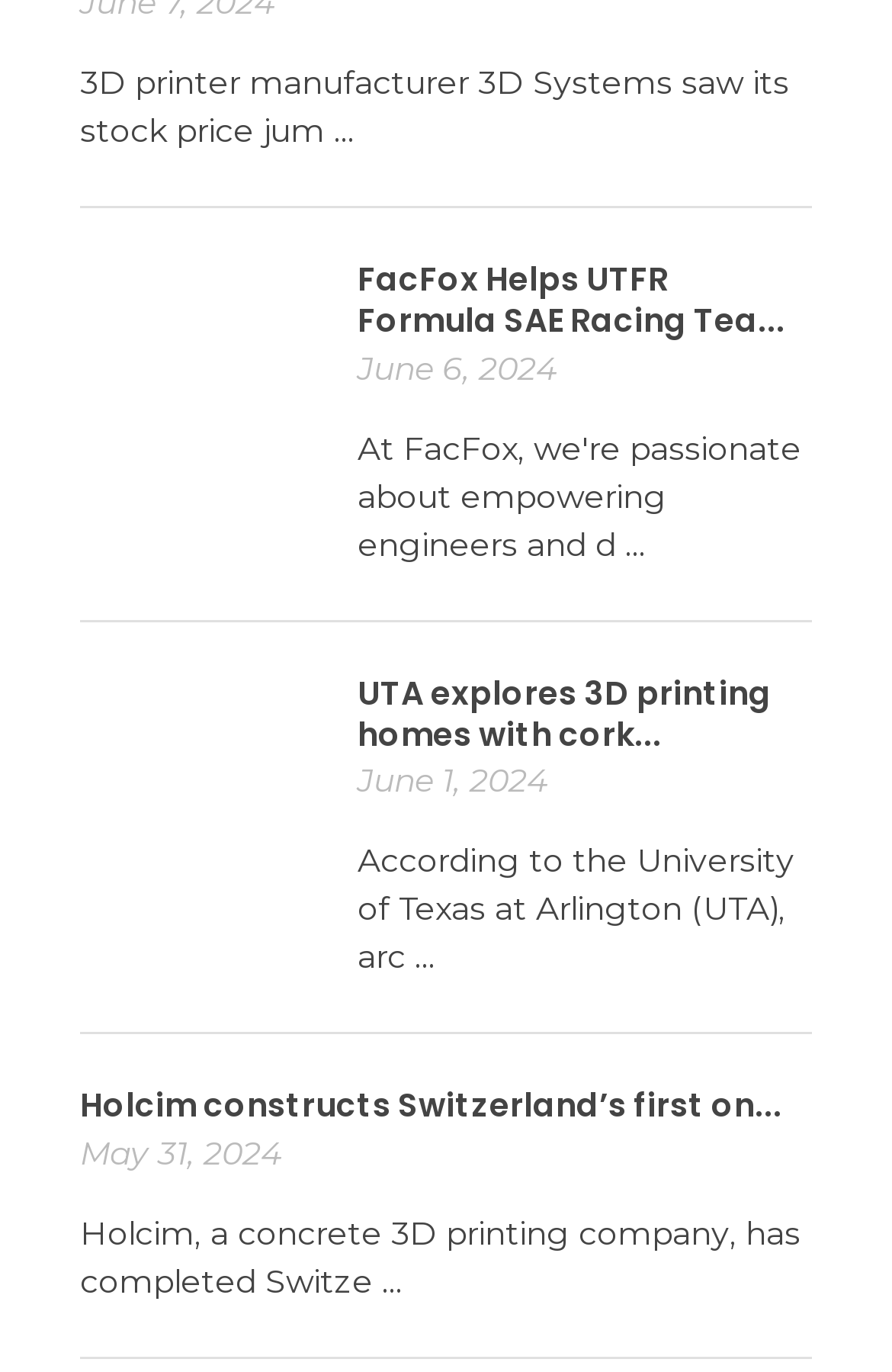Determine the bounding box for the UI element that matches this description: "Next Story".

None